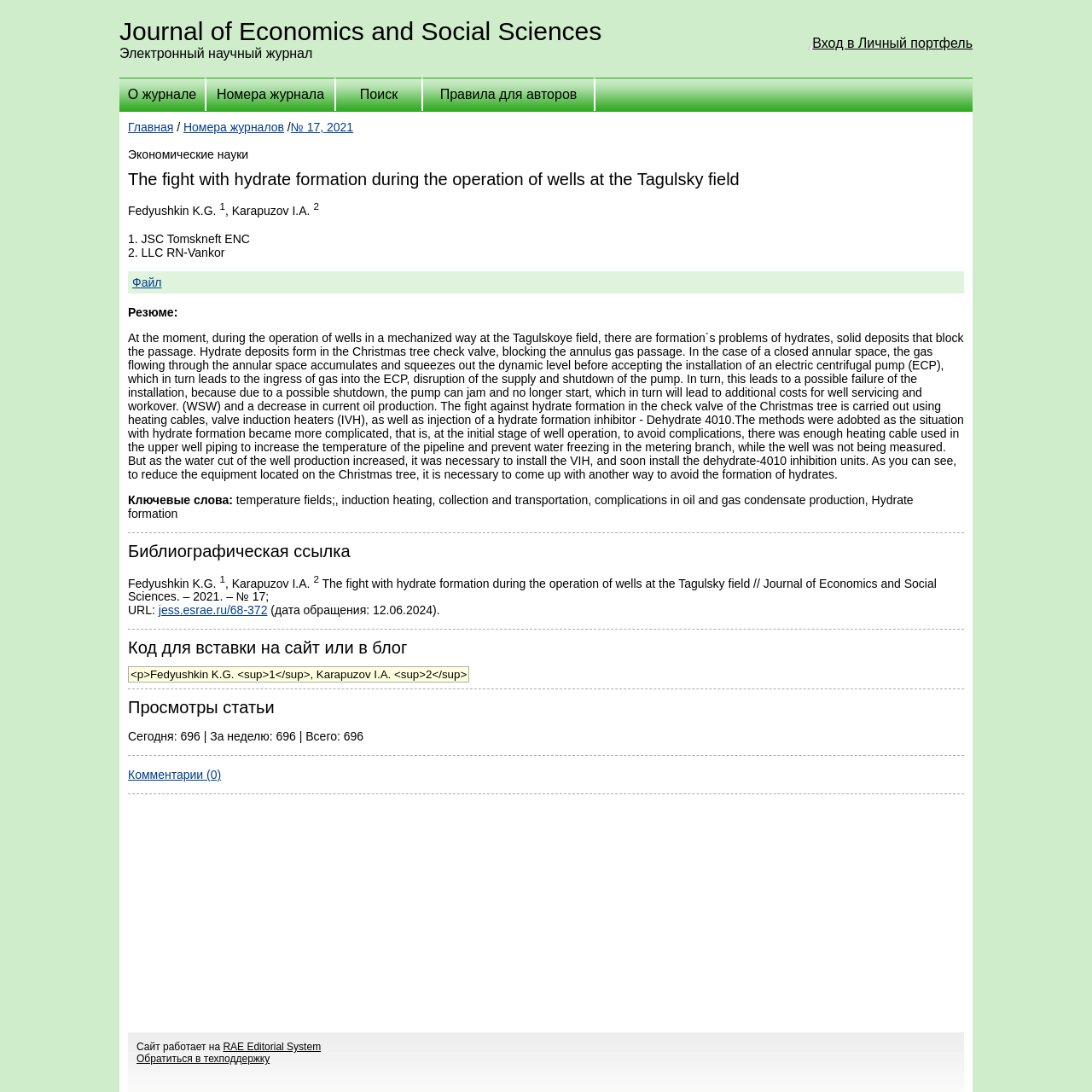Convey a detailed summary of the webpage, mentioning all key elements.

The webpage is a journal article page from the "Journal of Economics and Social Sciences". At the top, there is a header section with a journal title and a login link to a personal account. Below the header, there is a navigation menu with links to the journal's main page, journal issues, search, and author rules.

The main content of the page is an article titled "The fight with hydrate formation during the operation of wells at the Tagulsky field" by Fedyushkin K.G. and Karapuzov I.A. The article's abstract is provided, which discusses the problem of hydrate formation in wells at the Tagulskoye field and the methods used to combat it. The abstract is followed by a list of keywords, a bibliographic reference, and a URL link to the article.

To the right of the article's title, there are links to the journal's main page, journal issues, and a file download link. Below the article's content, there are statistics on the article's views, including today's views, weekly views, and total views. There is also a link to comments, although there are no comments currently.

At the bottom of the page, there is a footer section with a message indicating that the site runs on the RAE Editorial System and a link to technical support.